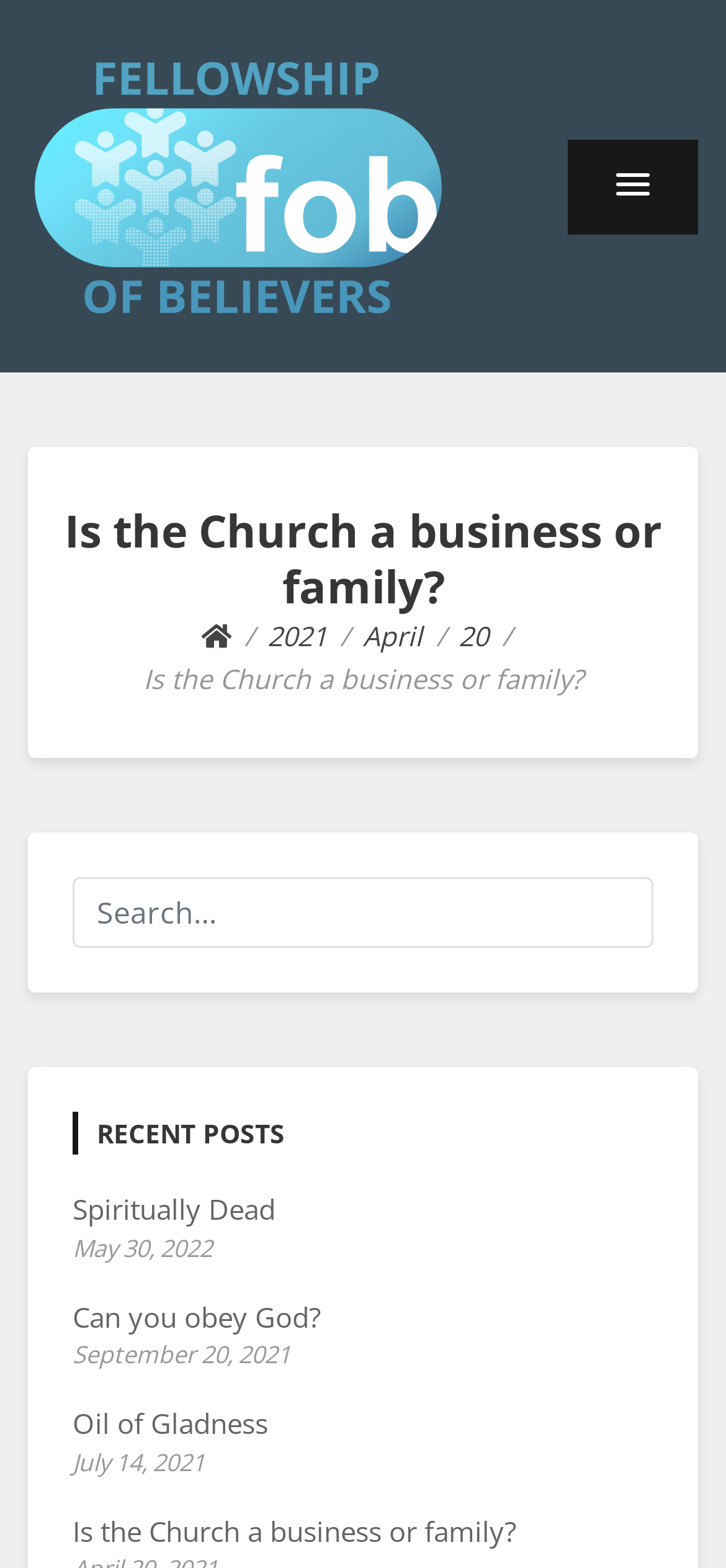Determine the bounding box coordinates of the clickable element to complete this instruction: "Read the recent post 'Spiritually Dead'". Provide the coordinates in the format of four float numbers between 0 and 1, [left, top, right, bottom].

[0.1, 0.759, 0.379, 0.783]